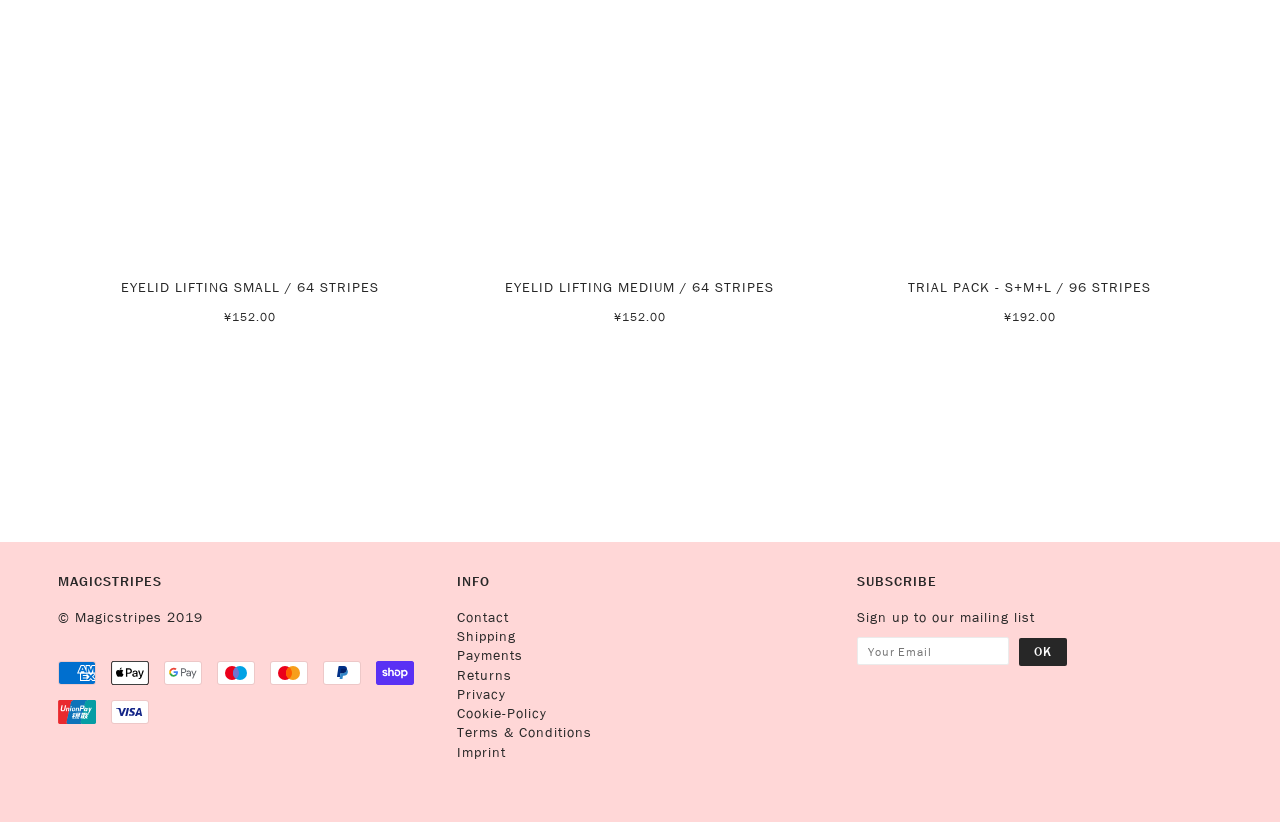Find the bounding box coordinates of the clickable region needed to perform the following instruction: "Click the 'EYELID LIFTING SMALL / 64 STRIPES' link". The coordinates should be provided as four float numbers between 0 and 1, i.e., [left, top, right, bottom].

[0.055, 0.338, 0.336, 0.374]